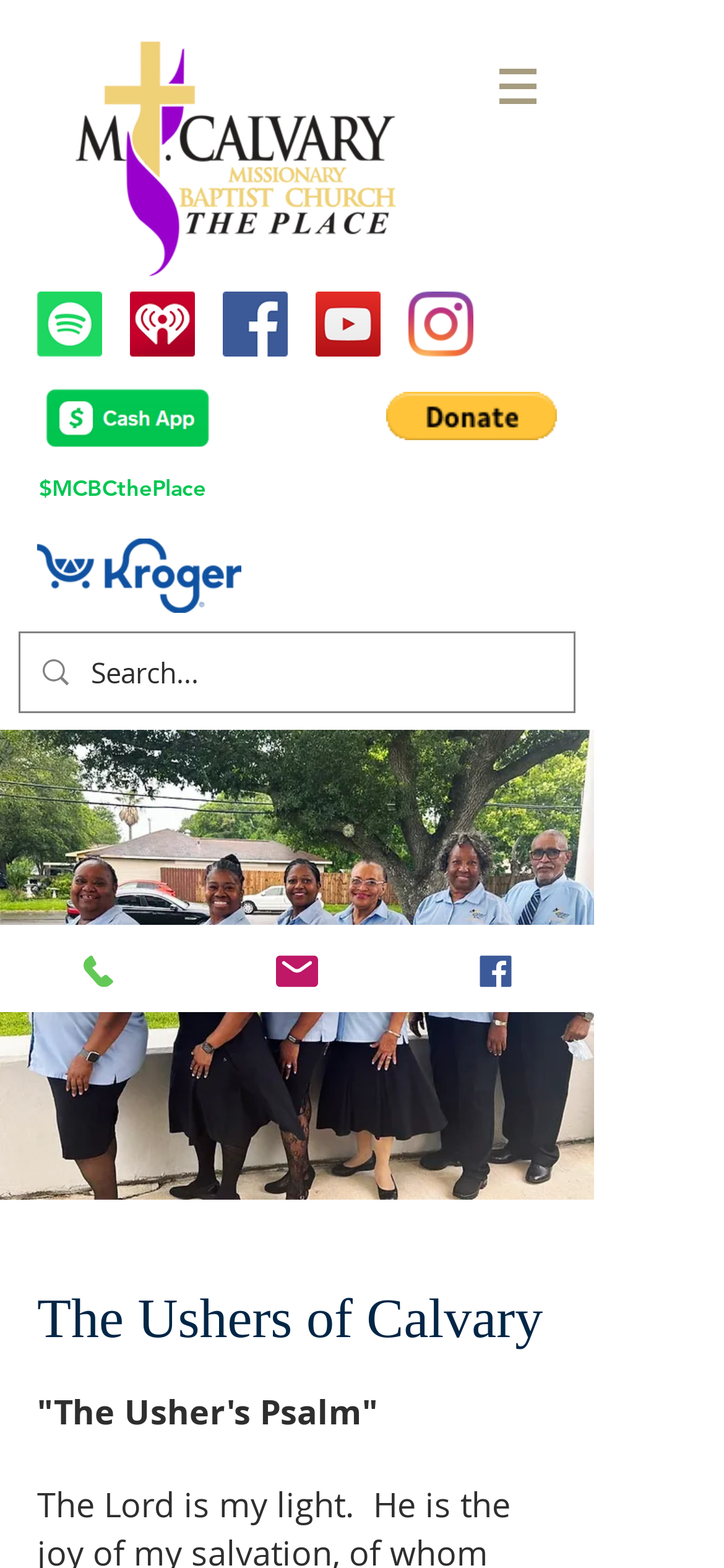Pinpoint the bounding box coordinates of the element that must be clicked to accomplish the following instruction: "Click the Facebook link". The coordinates should be in the format of four float numbers between 0 and 1, i.e., [left, top, right, bottom].

[0.308, 0.186, 0.397, 0.227]